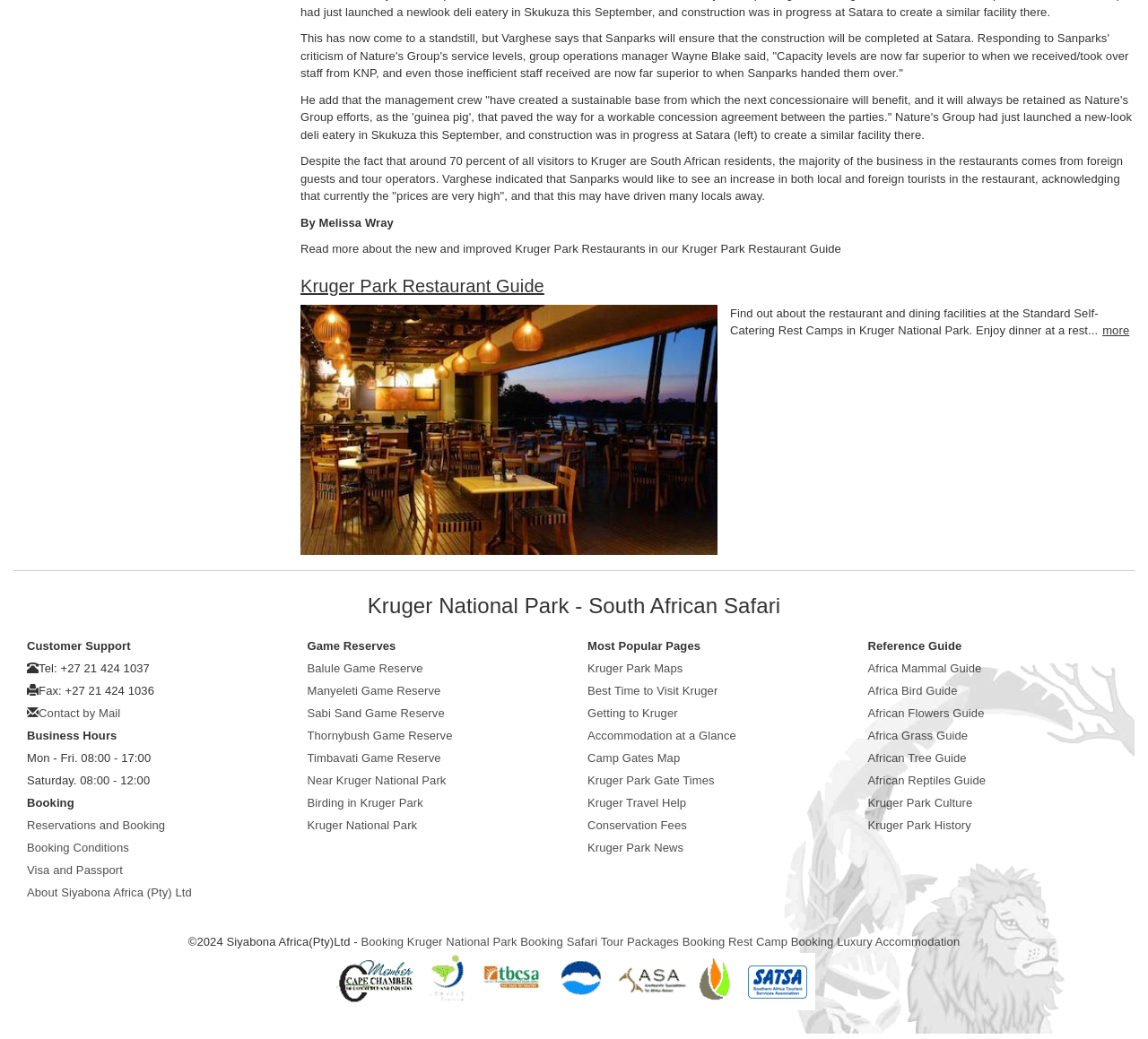Identify the bounding box for the described UI element: "more".

[0.96, 0.312, 0.984, 0.325]